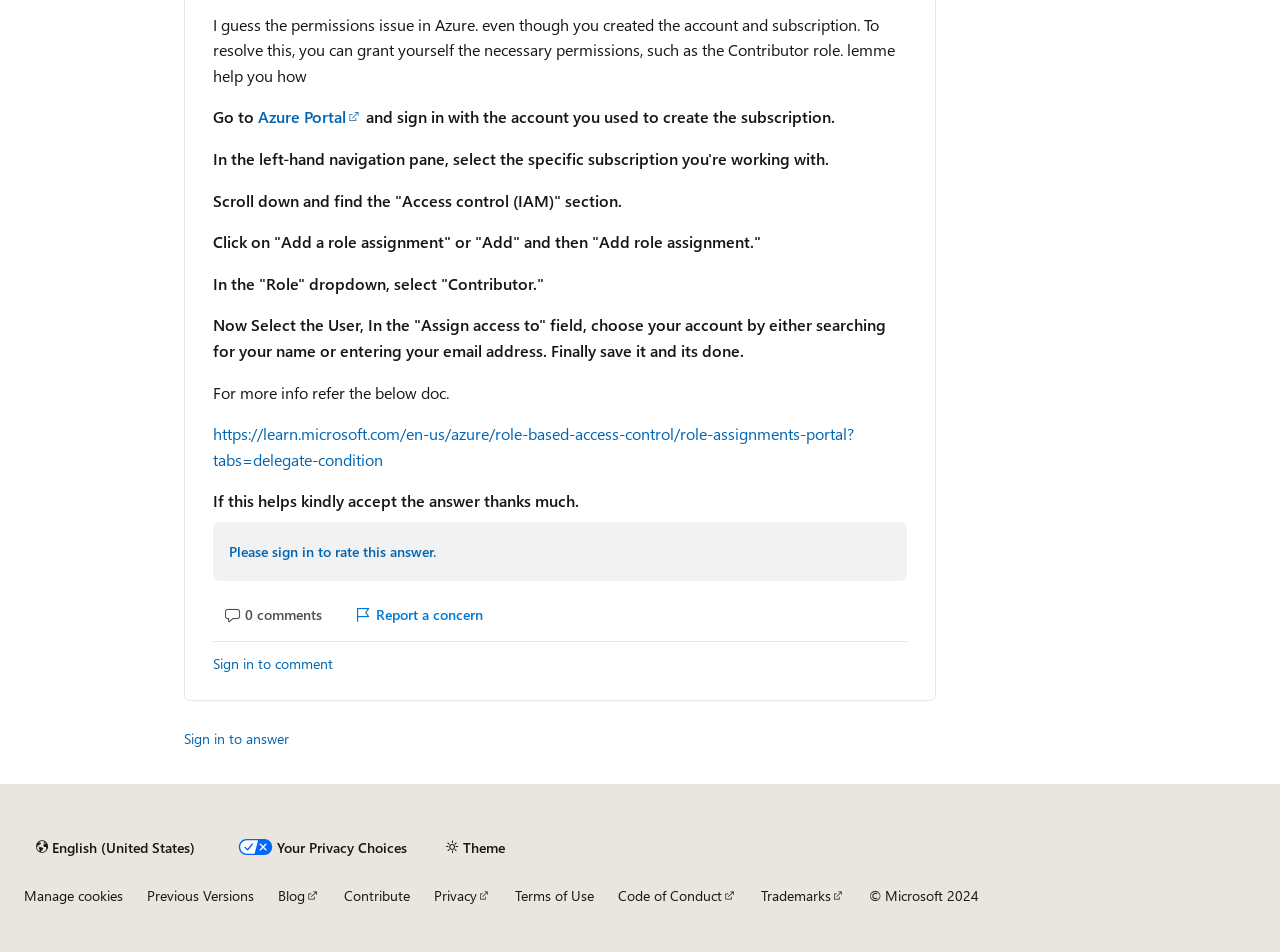What is the purpose of granting oneself the necessary permissions?
Give a single word or phrase as your answer by examining the image.

To resolve permissions issue in Azure